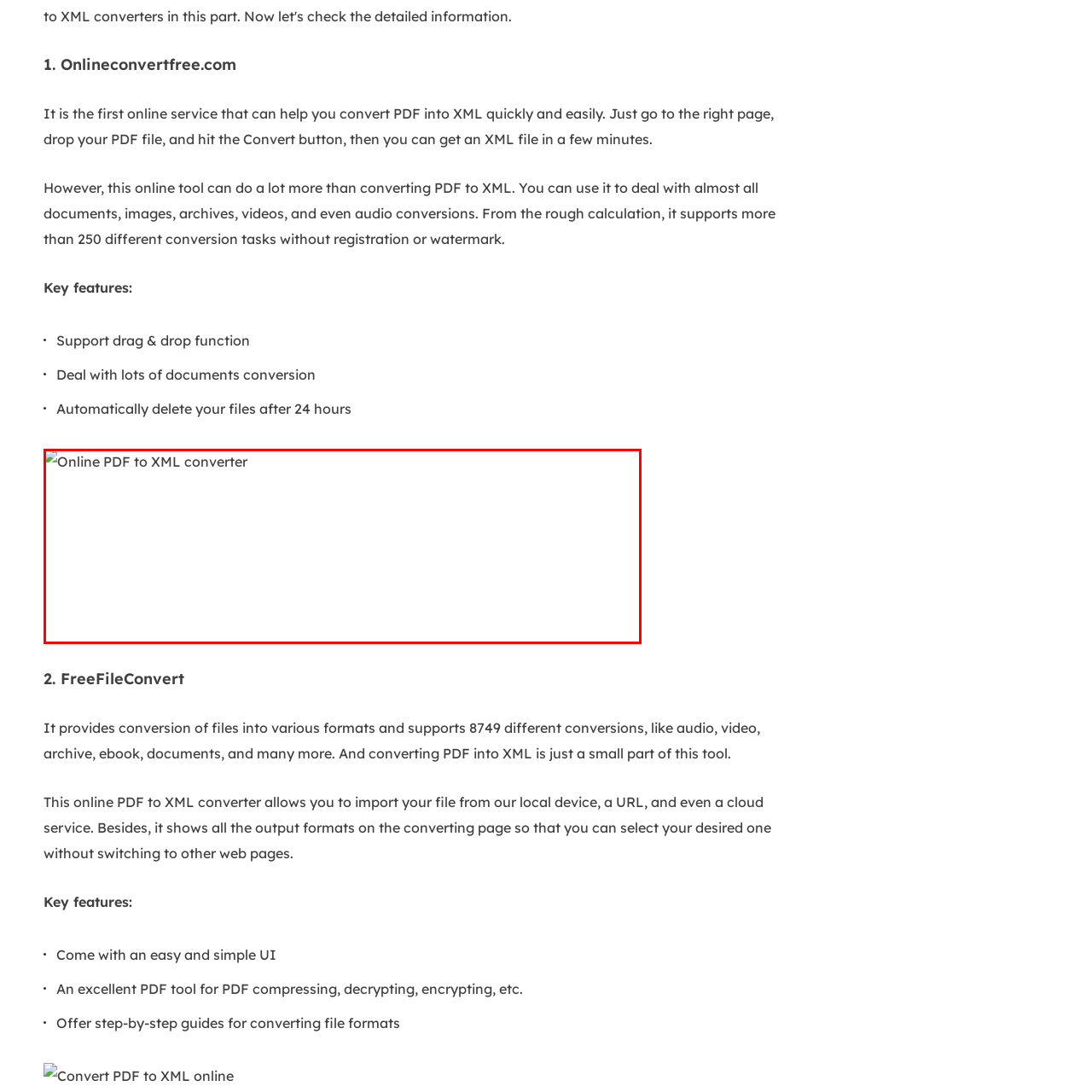Give a detailed account of the picture within the red bounded area.

The image showcases an online tool specifically designed for converting PDF files to XML format. It highlights the functionality of the "Online PDF to XML converter," emphasizing its ease of use and accessibility. This tool is part of a robust platform that supports a wide variety of file conversions, enabling users to convert various document types quickly and efficiently. The service allows users to simply upload their PDF files and convert them into XML format in just a few minutes, streamlining the process for those who need to work with these file types.